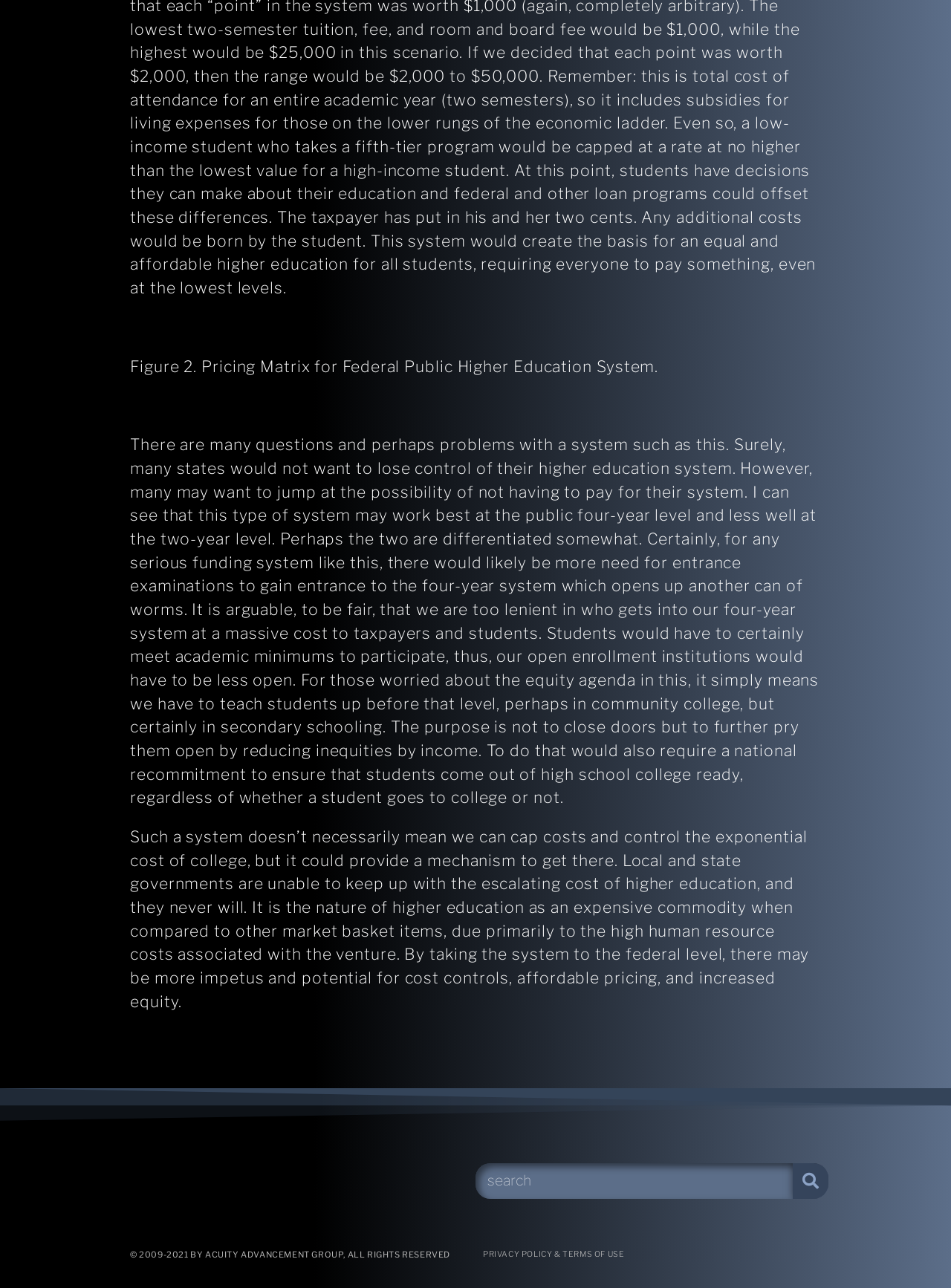What is the copyright year range of the website?
Based on the visual information, provide a detailed and comprehensive answer.

The question is asking about the copyright year range of the website. The heading element with ID 104 contains the text '© 2009-2021 BY ACUITY ADVANCEMENT GROUP, ALL RIGHTS RESERVED', which indicates the copyright year range. Therefore, the answer is '2009-2021'.